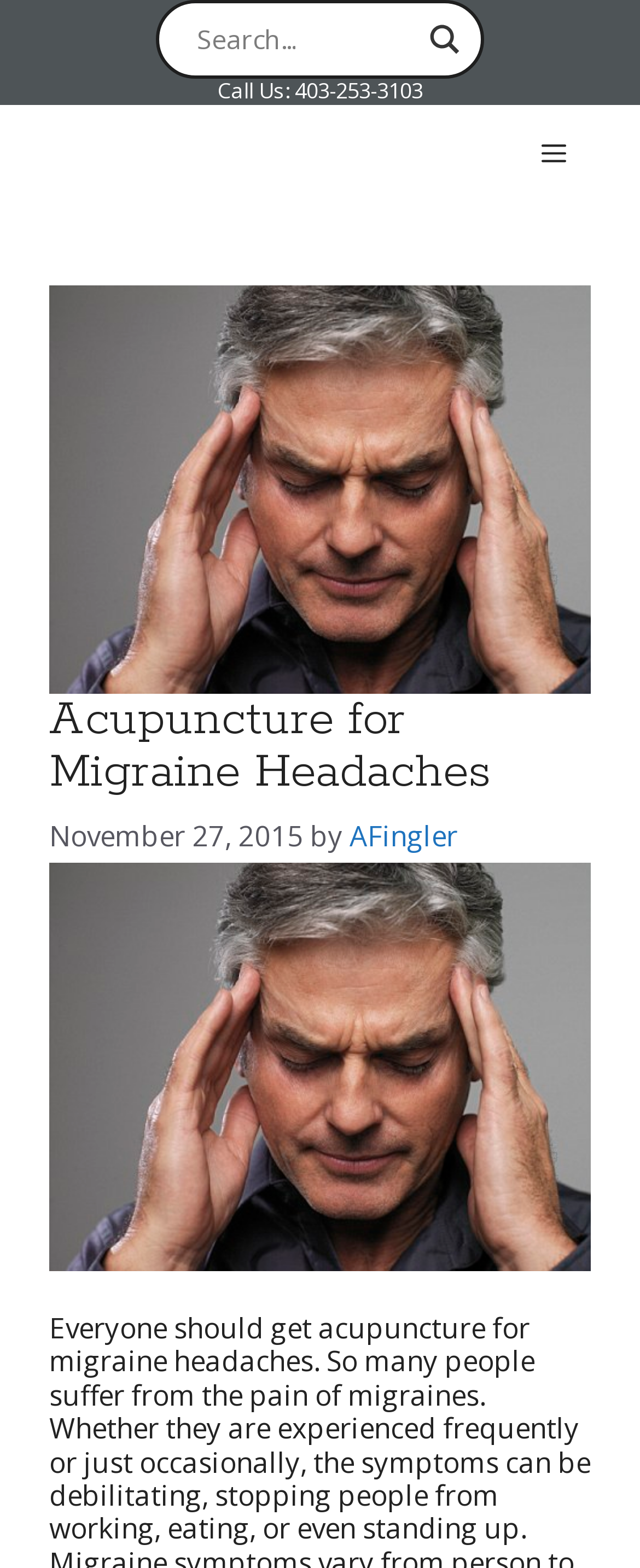What is the date of the article?
Please provide a comprehensive answer to the question based on the webpage screenshot.

I found the date by looking at the time element within the header section, which contains the static text 'November 27, 2015'.